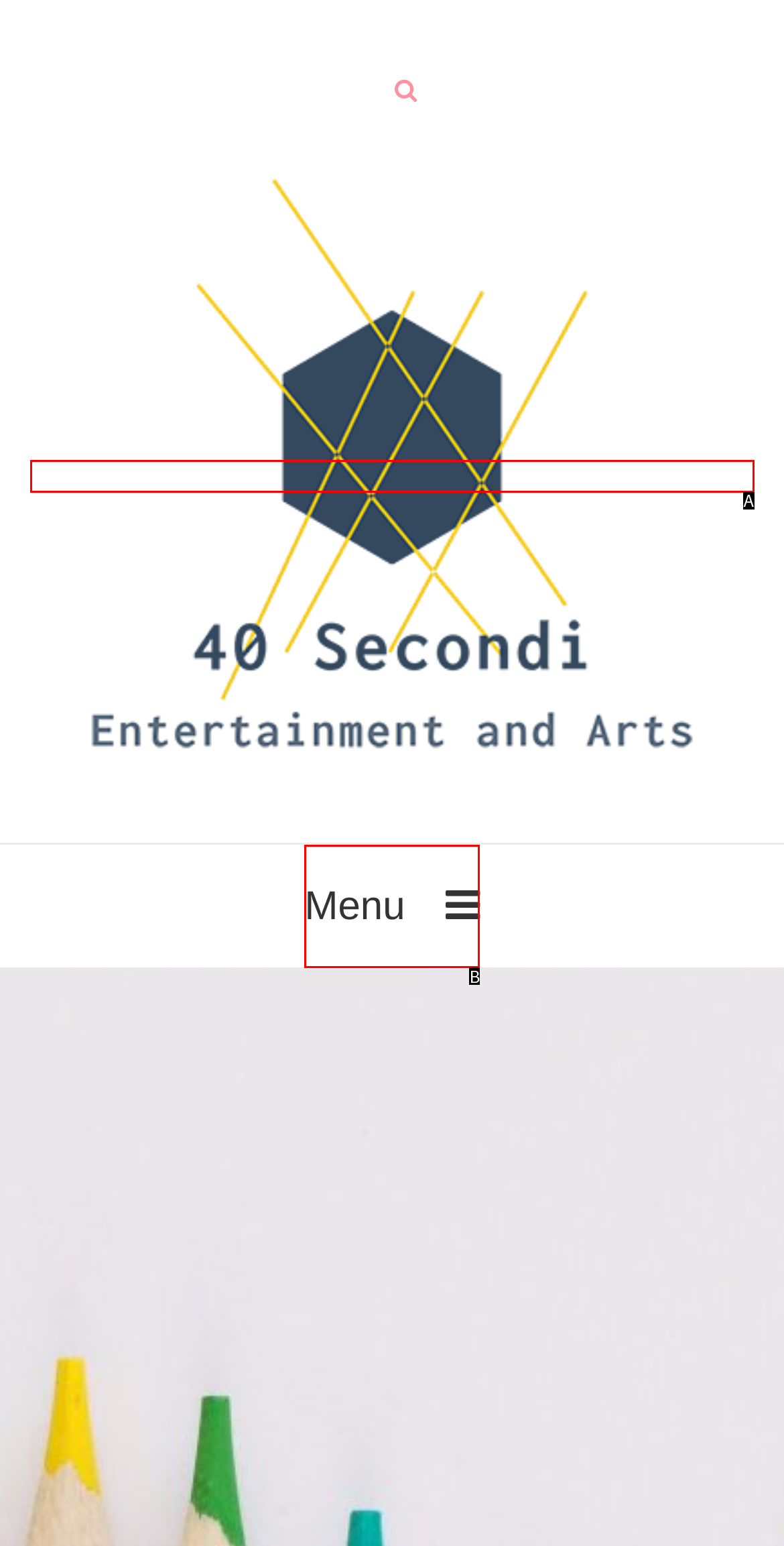Identify the HTML element that corresponds to the following description: alt="40 Secondi". Provide the letter of the correct option from the presented choices.

A